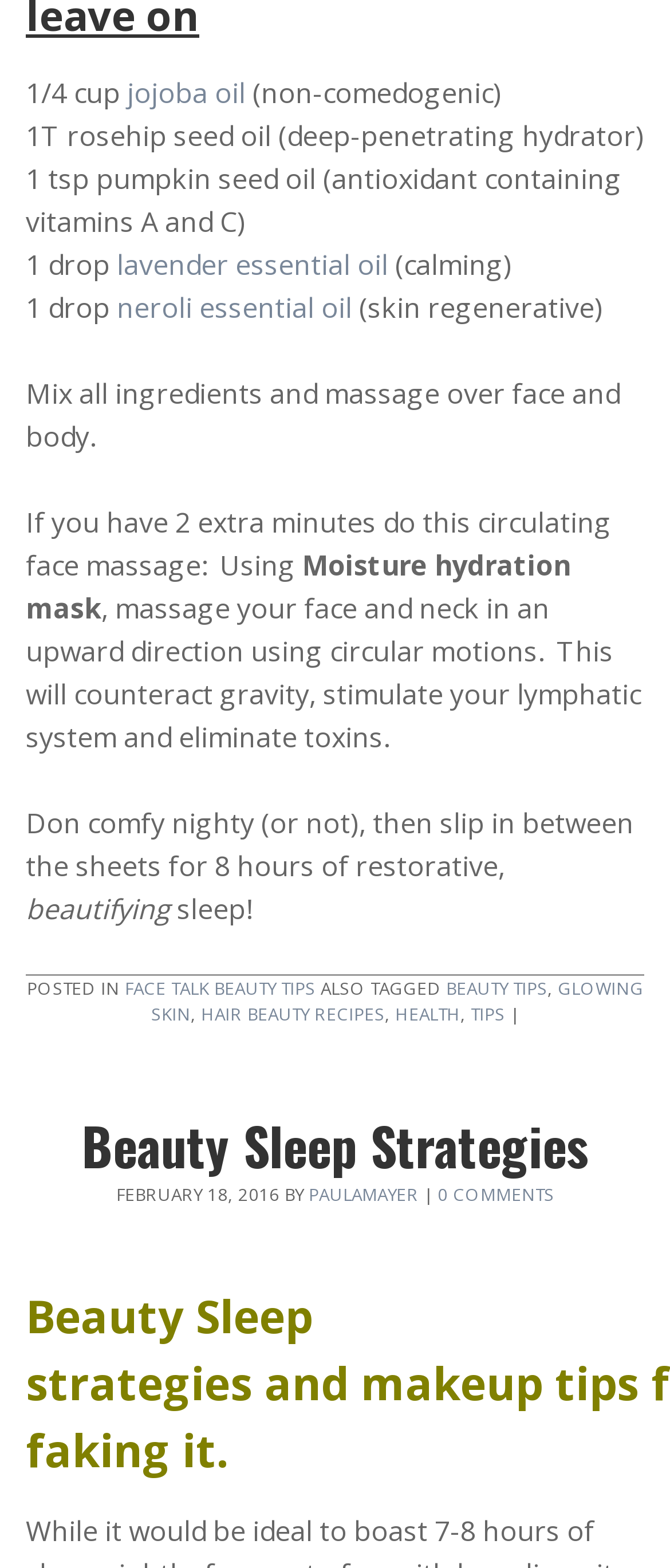Answer the question in one word or a short phrase:
Who is the author of the article?

PaulaMayer